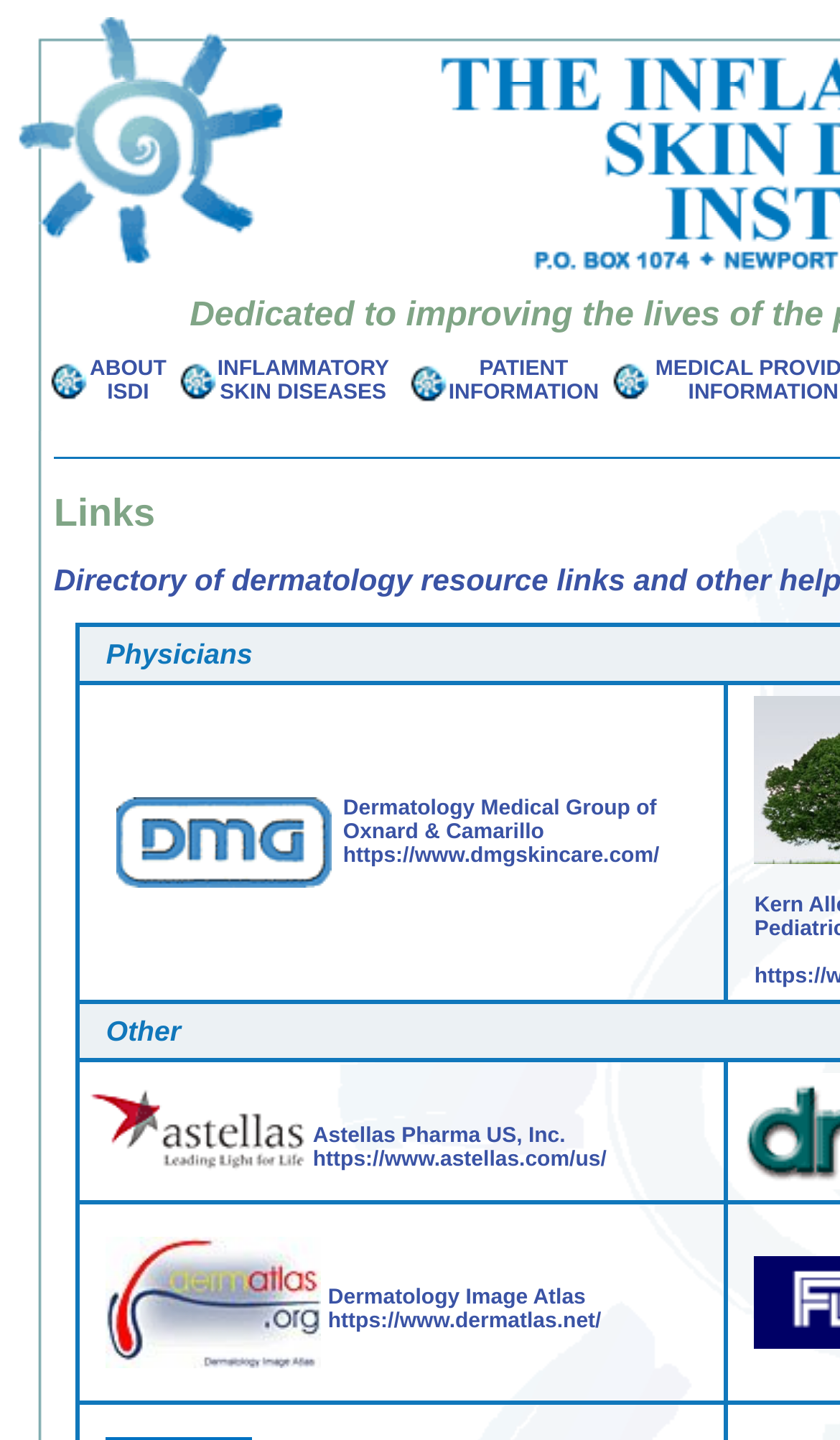Use one word or a short phrase to answer the question provided: 
What is the organization mentioned at [0.093, 0.474, 0.865, 0.696]?

Dermatology Medical Group of Oxnard & Camarillo